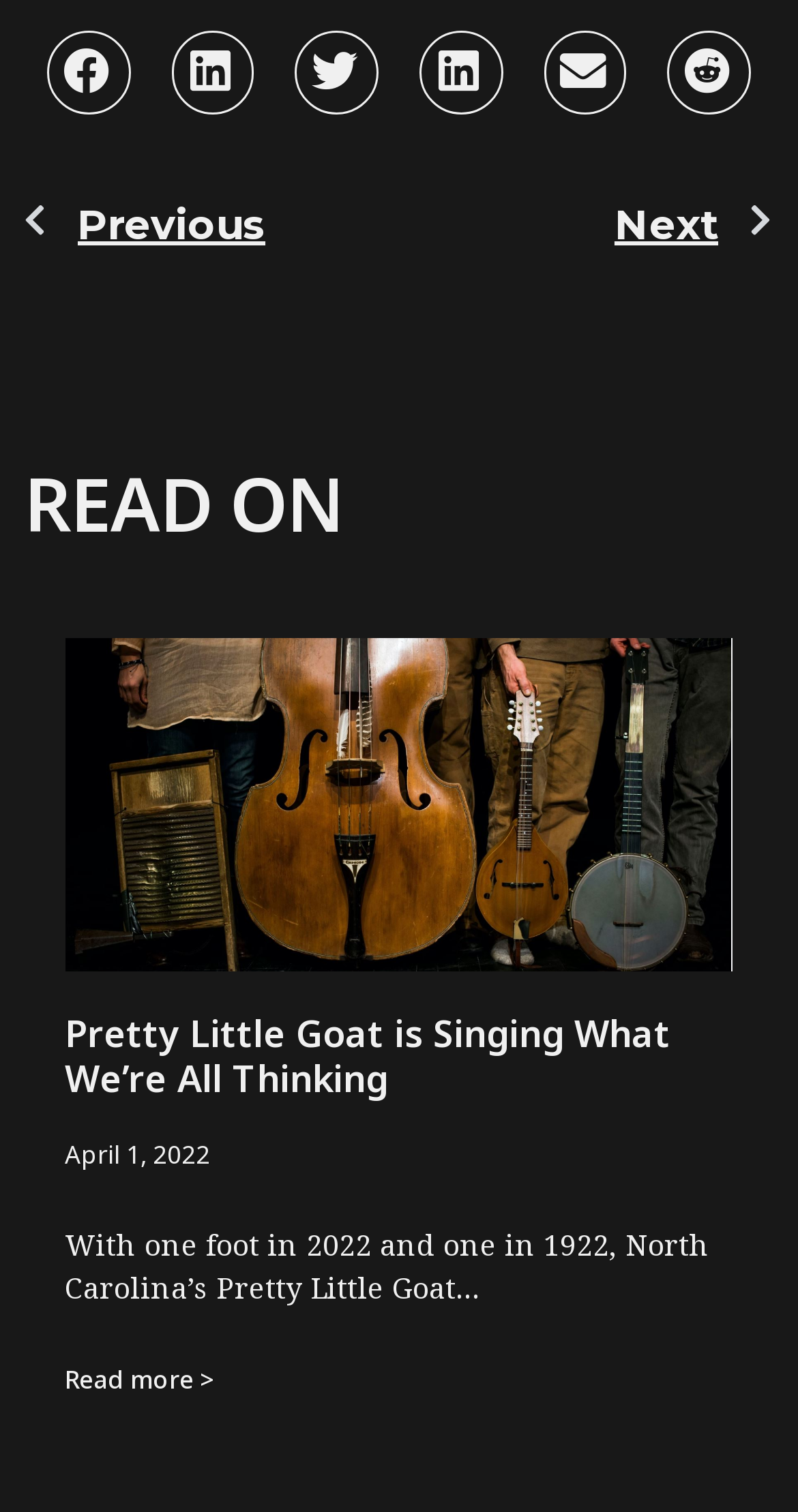Determine the bounding box coordinates of the region to click in order to accomplish the following instruction: "Go to next page". Provide the coordinates as four float numbers between 0 and 1, specifically [left, top, right, bottom].

[0.499, 0.128, 0.967, 0.169]